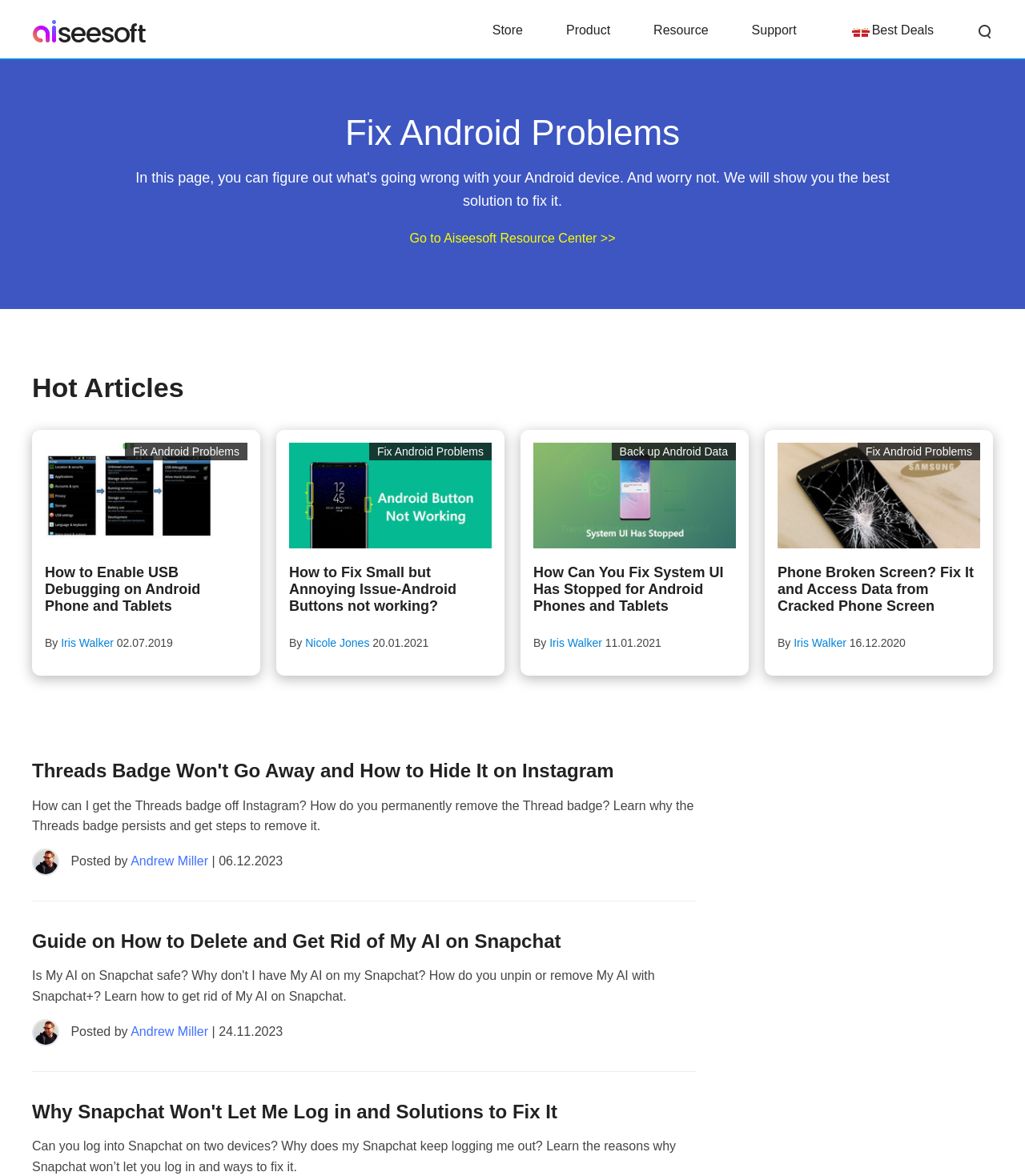Please give a succinct answer to the question in one word or phrase:
What is the name of the website?

Aiseesoft